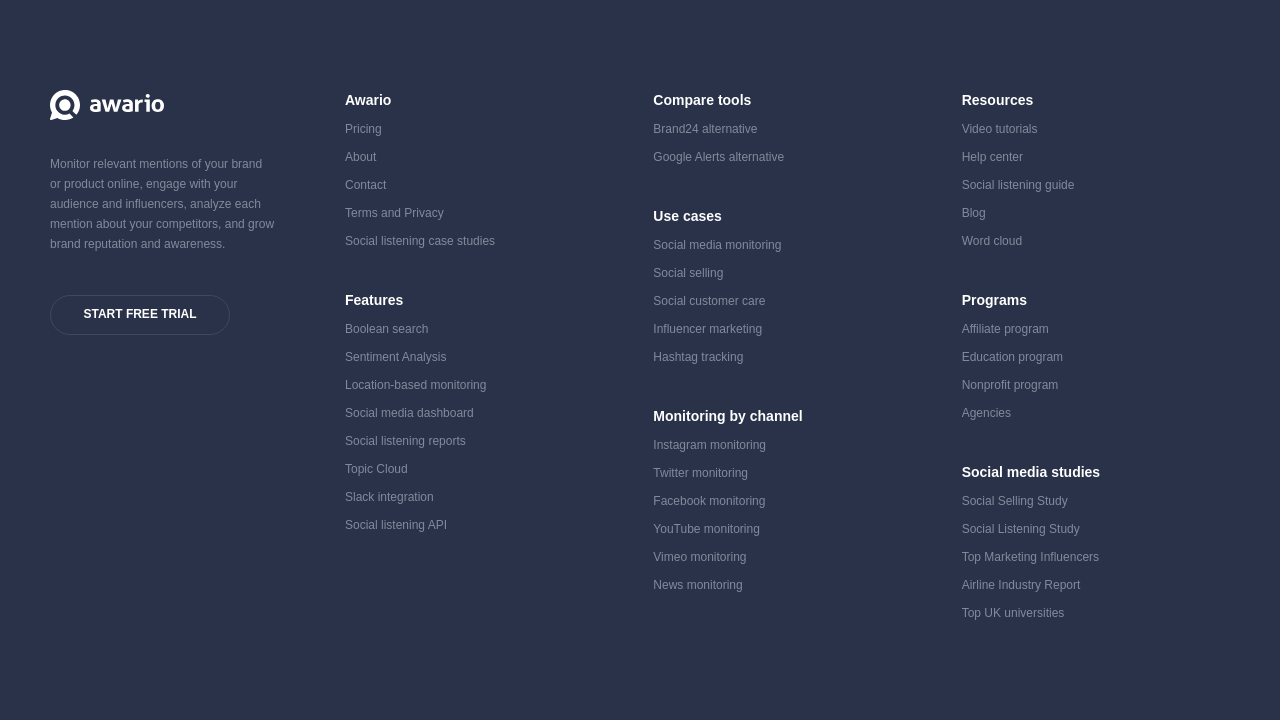Can you determine the bounding box coordinates of the area that needs to be clicked to fulfill the following instruction: "Click on the 'START FREE TRIAL' button"?

[0.039, 0.41, 0.18, 0.466]